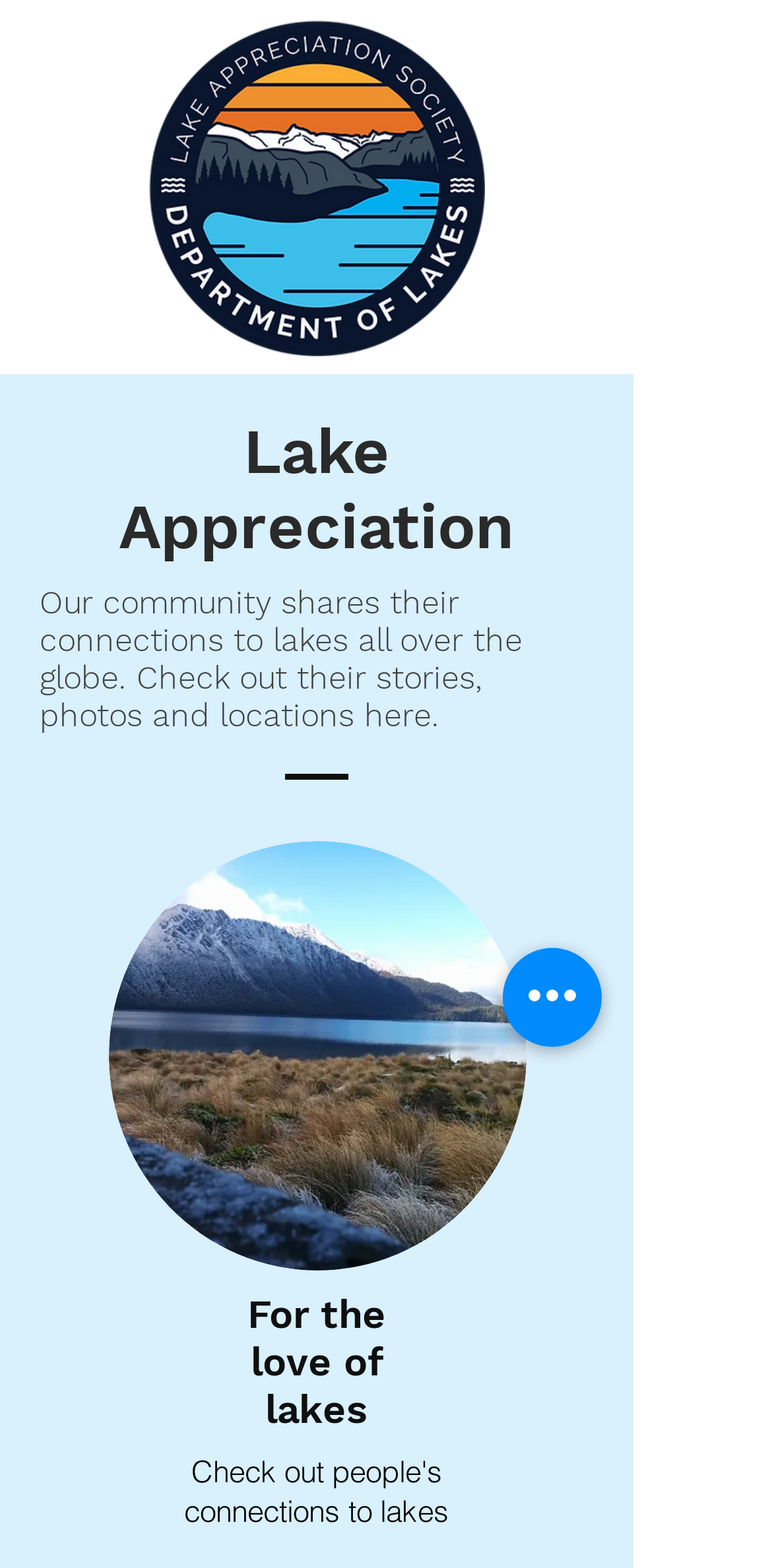What is the logo of the department?
Please provide a comprehensive answer based on the information in the image.

The logo of the department is located at the top left corner of the webpage, and it is an image with the text 'DoL_logo_edge-to-edge_1080x1080px_transp'.